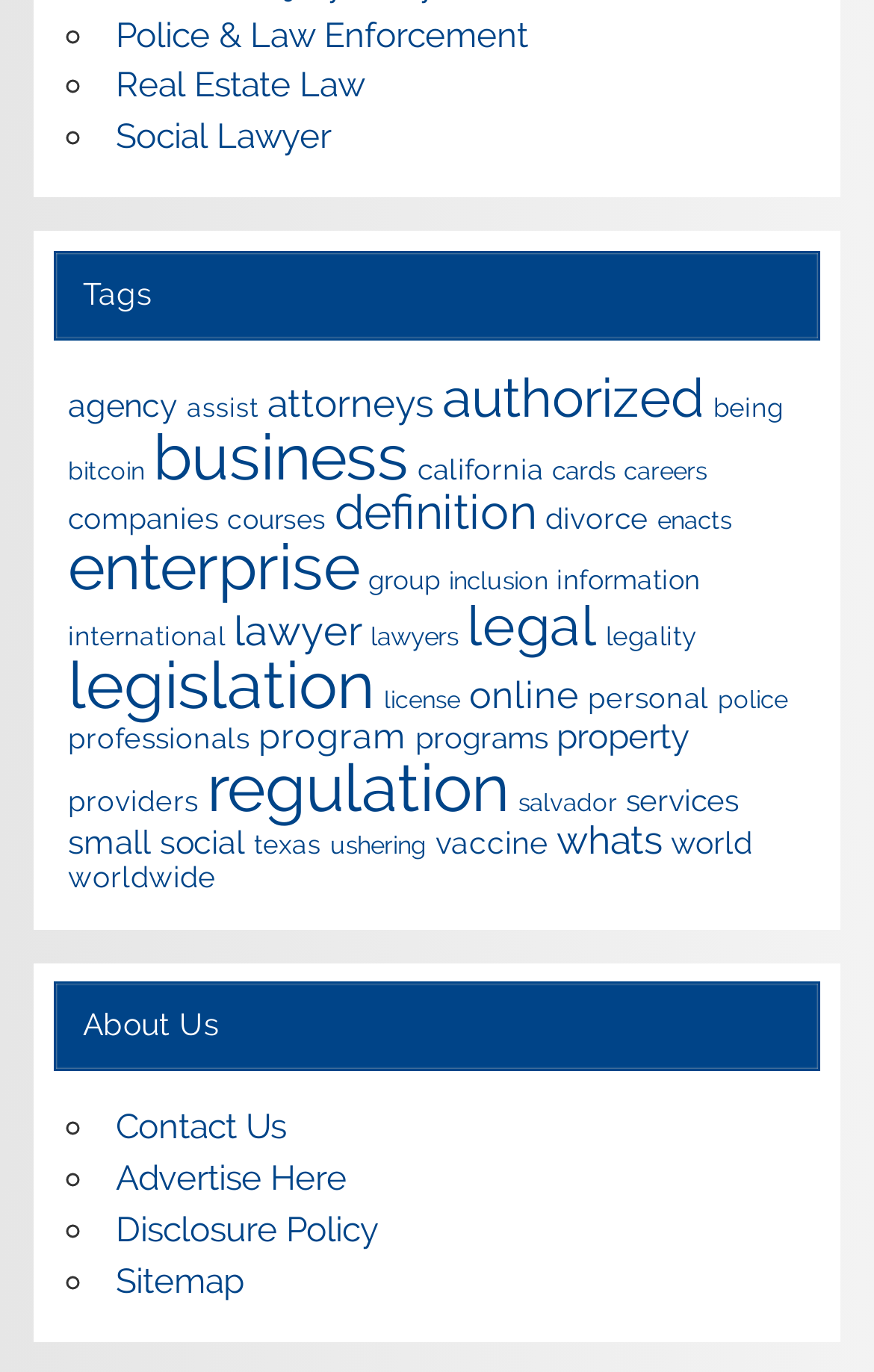Specify the bounding box coordinates of the element's region that should be clicked to achieve the following instruction: "Click on Police & Law Enforcement". The bounding box coordinates consist of four float numbers between 0 and 1, in the format [left, top, right, bottom].

[0.132, 0.011, 0.604, 0.04]